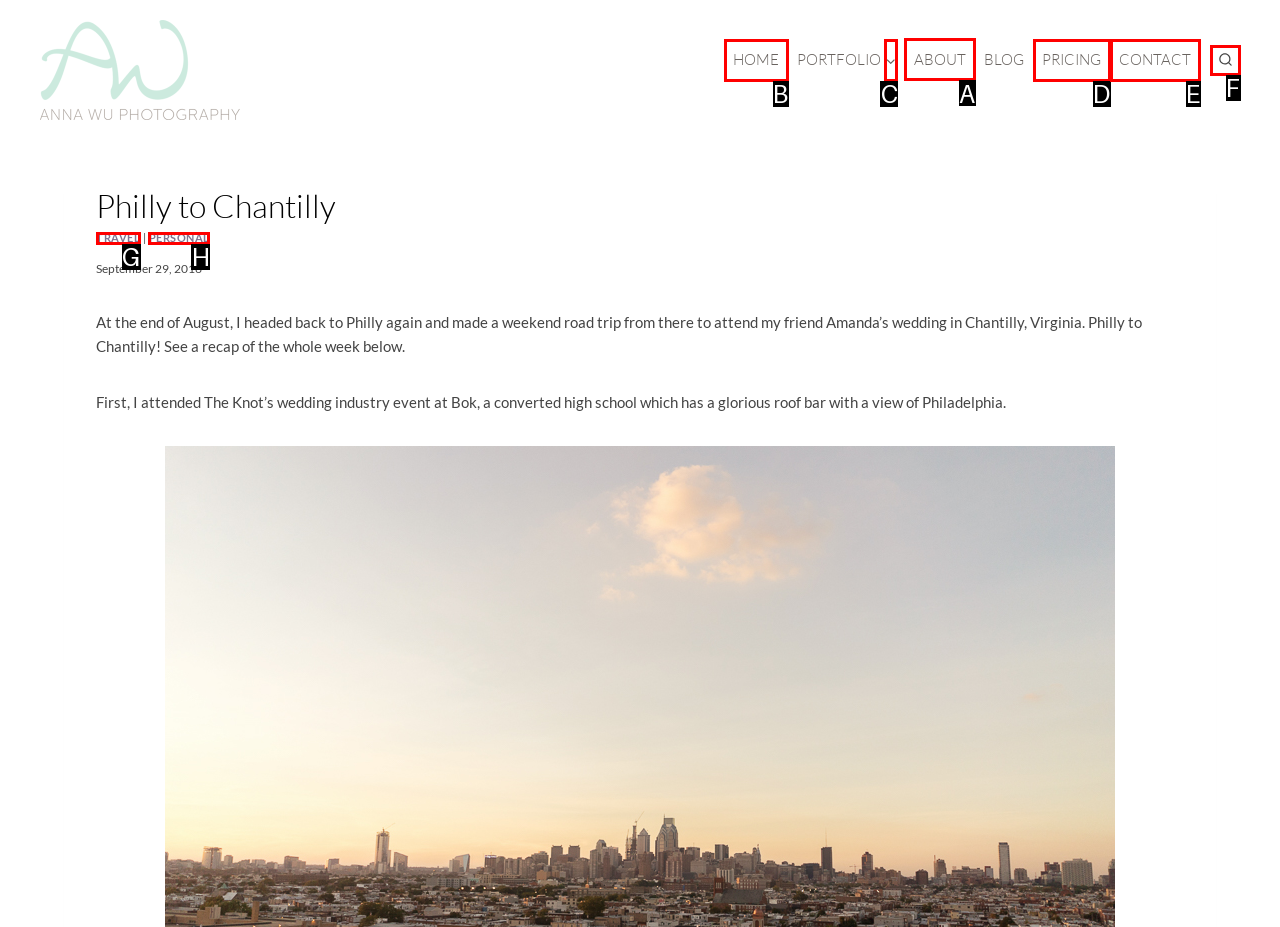Determine the letter of the UI element that will complete the task: go to about page
Reply with the corresponding letter.

A